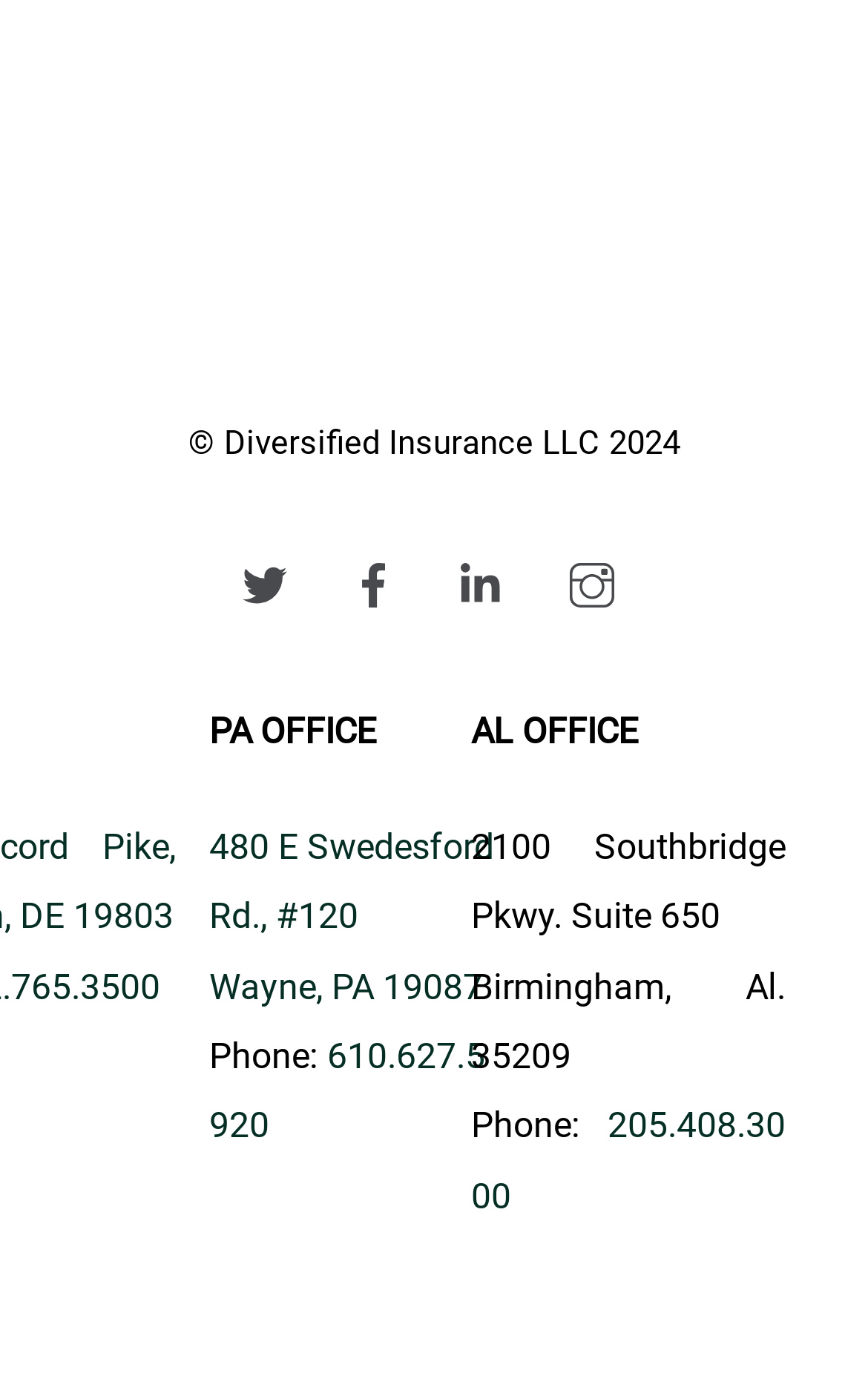Find the bounding box coordinates of the element to click in order to complete this instruction: "Call AL office". The bounding box coordinates must be four float numbers between 0 and 1, denoted as [left, top, right, bottom].

[0.543, 0.803, 0.905, 0.884]